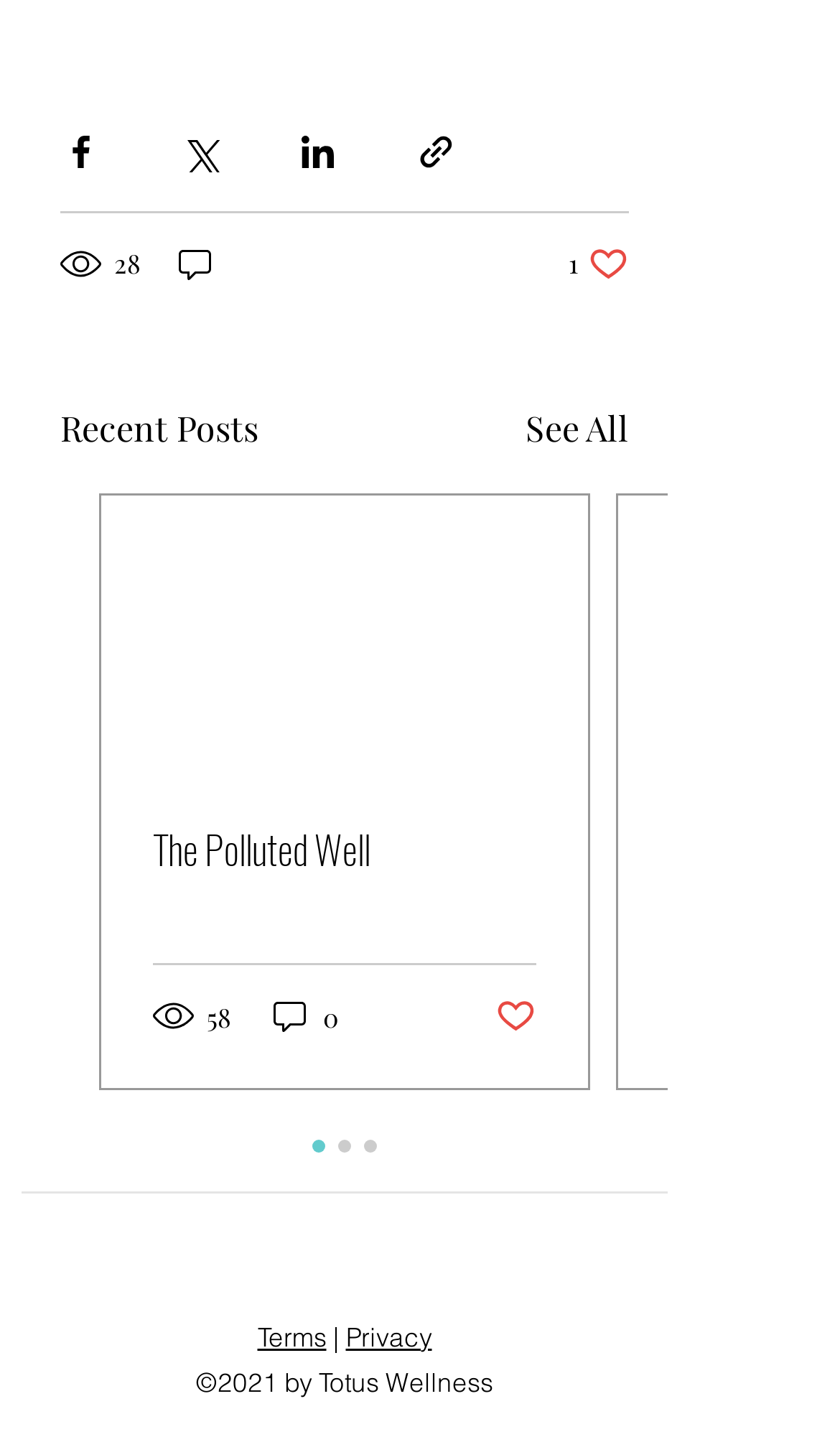Identify the bounding box coordinates for the element that needs to be clicked to fulfill this instruction: "Like the post". Provide the coordinates in the format of four float numbers between 0 and 1: [left, top, right, bottom].

[0.677, 0.169, 0.749, 0.197]